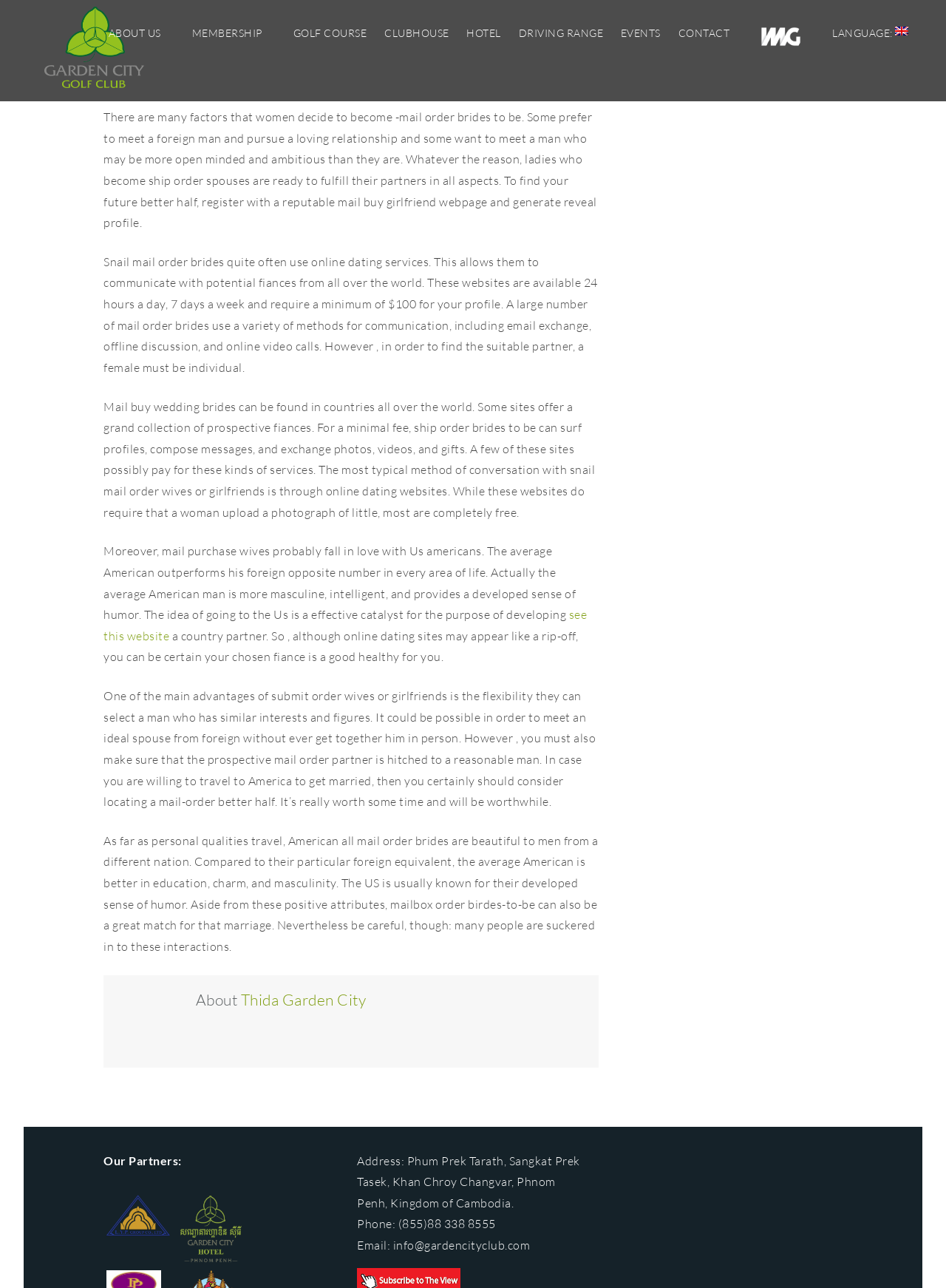Identify the bounding box coordinates of the area that should be clicked in order to complete the given instruction: "Click the LANGUAGE: English link". The bounding box coordinates should be four float numbers between 0 and 1, i.e., [left, top, right, bottom].

[0.863, 0.009, 0.962, 0.042]